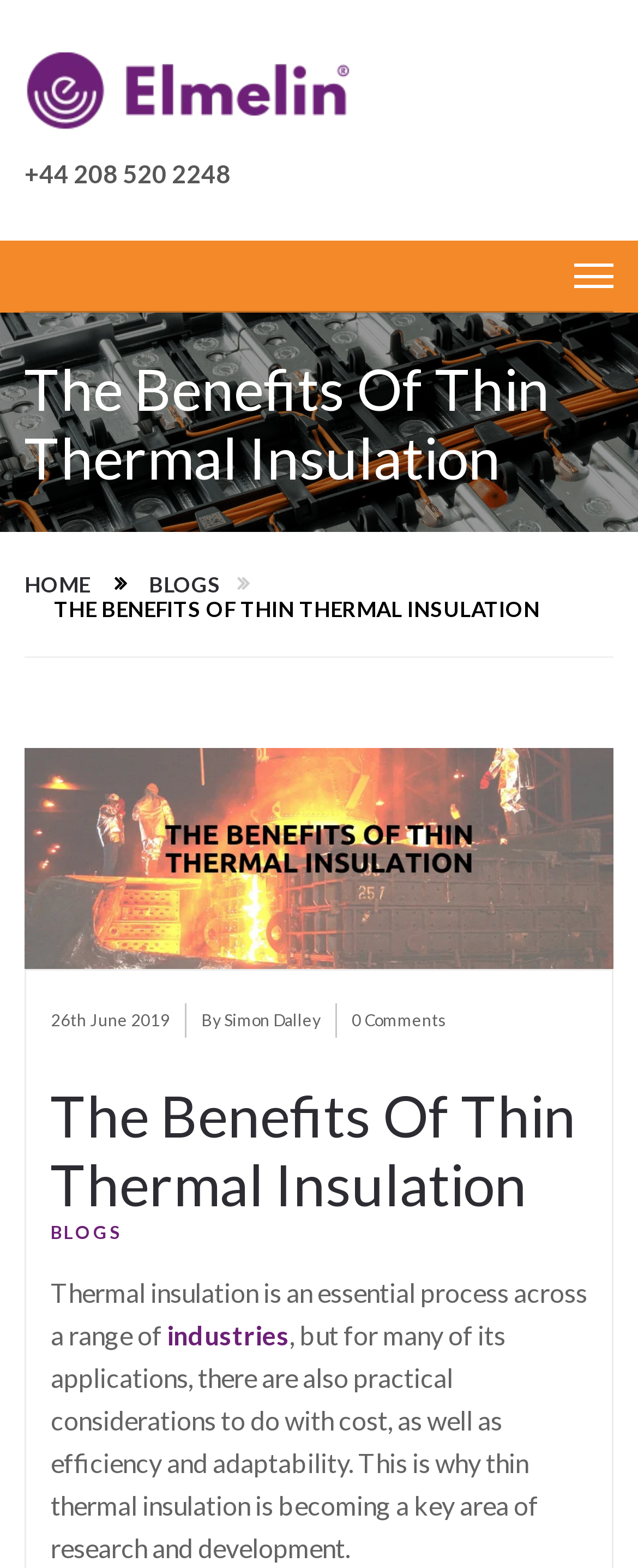Give a concise answer using only one word or phrase for this question:
What is the phone number displayed on the webpage?

+44 208 520 2248